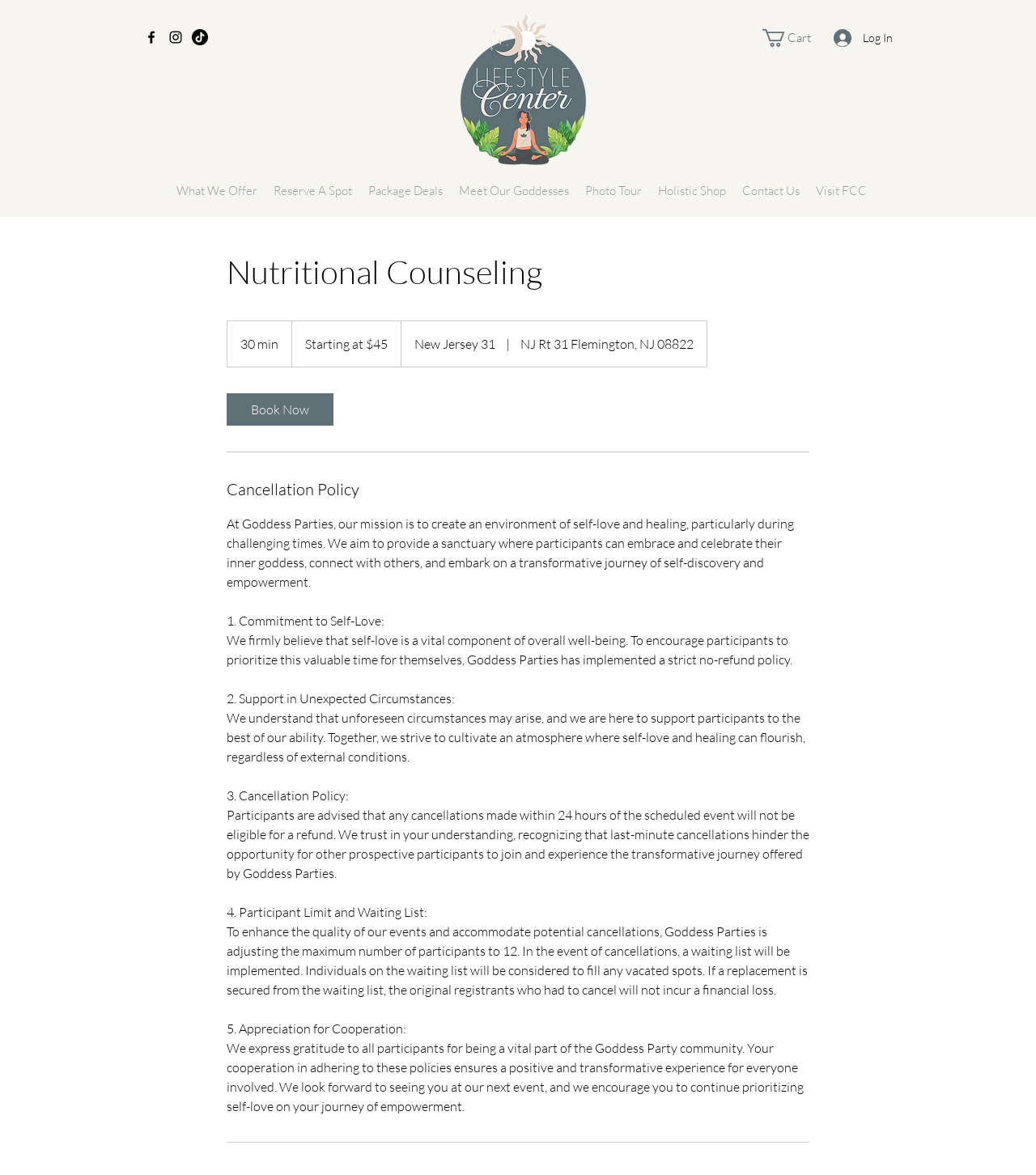Construct a comprehensive caption that outlines the webpage's structure and content.

The webpage is about Nutritional Counseling and Lifestyle Center. At the top left, there is a social bar with three links to Facebook, Instagram, and TikTok, each accompanied by an image. To the right of the social bar, there is a text logo of Lifestyle Center. On the top right, there are two buttons: "Log In" and a cart button with the text "Cart" inside.

Below the top section, there is a navigation menu with eight links: "What We Offer", "Reserve A Spot", "Package Deals", "Meet Our Goddesses", "Photo Tour", "Holistic Shop", "Contact Us", and "Visit FCC". 

The main content of the page is about Nutritional Counseling. There is a heading "Nutritional Counseling" followed by a description of the service, including the duration and price. Below that, there is an address and a "Book Now" link. 

Further down, there is a separator line, followed by a heading "Cancellation Policy". The cancellation policy is explained in detail, with five sections: Commitment to Self-Love, Support in Unexpected Circumstances, Cancellation Policy, Participant Limit and Waiting List, and Appreciation for Cooperation. The policy is written in a friendly and supportive tone, emphasizing the importance of self-love and healing.